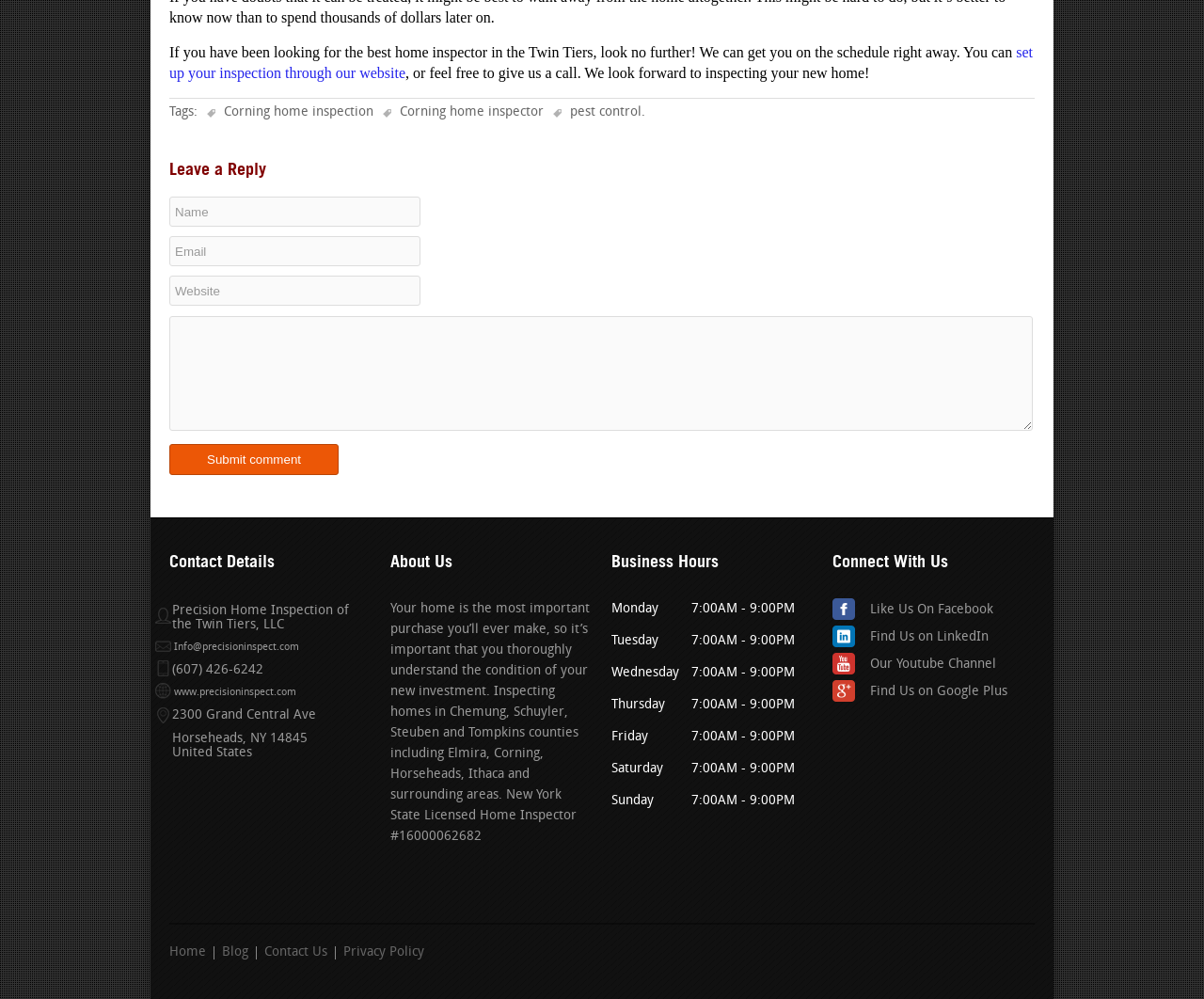Respond to the following question using a concise word or phrase: 
What is the company name?

Precision Home Inspection of the Twin Tiers, LLC